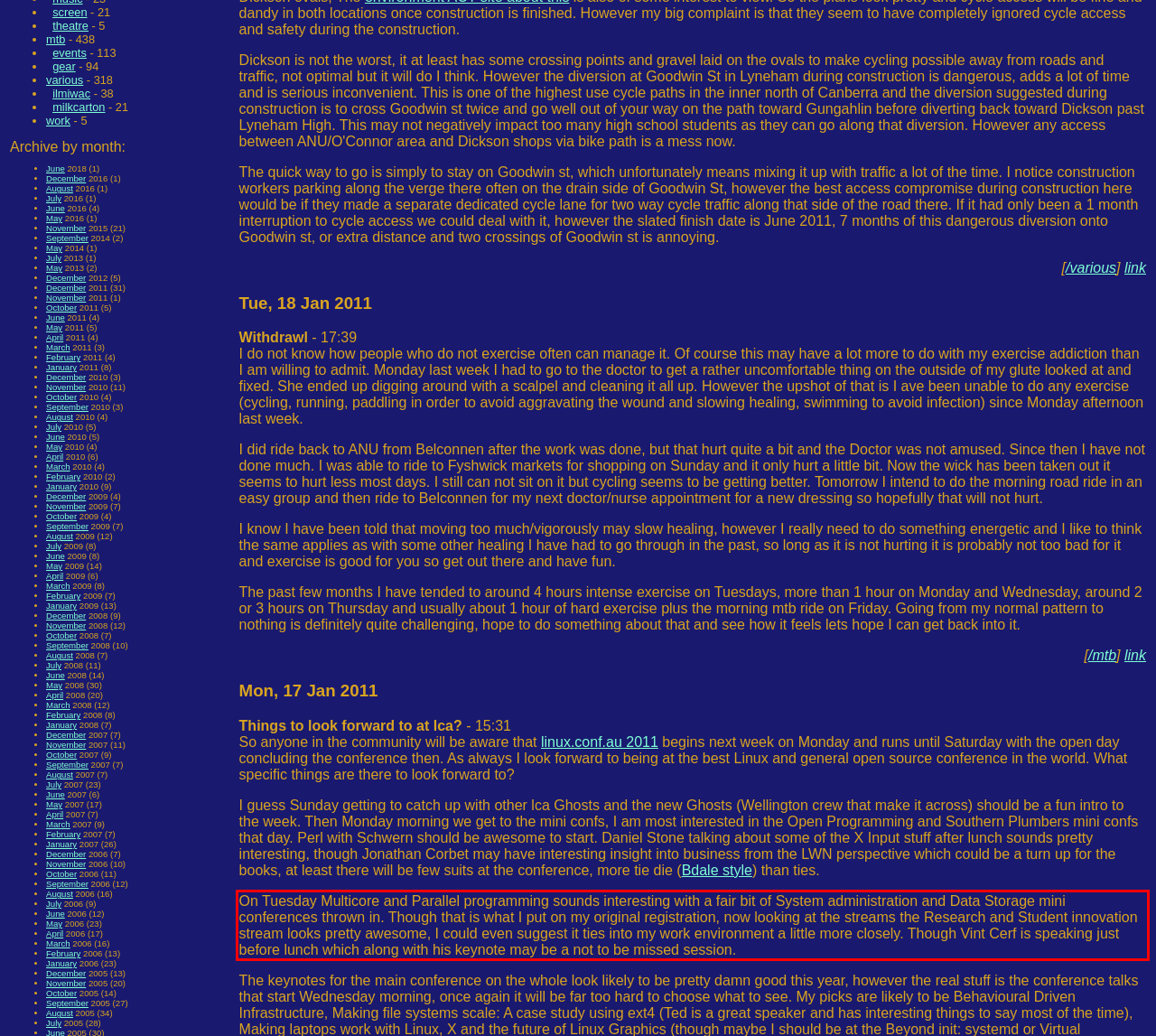You are presented with a screenshot containing a red rectangle. Extract the text found inside this red bounding box.

On Tuesday Multicore and Parallel programming sounds interesting with a fair bit of System administration and Data Storage mini conferences thrown in. Though that is what I put on my original registration, now looking at the streams the Research and Student innovation stream looks pretty awesome, I could even suggest it ties into my work environment a little more closely. Though Vint Cerf is speaking just before lunch which along with his keynote may be a not to be missed session.